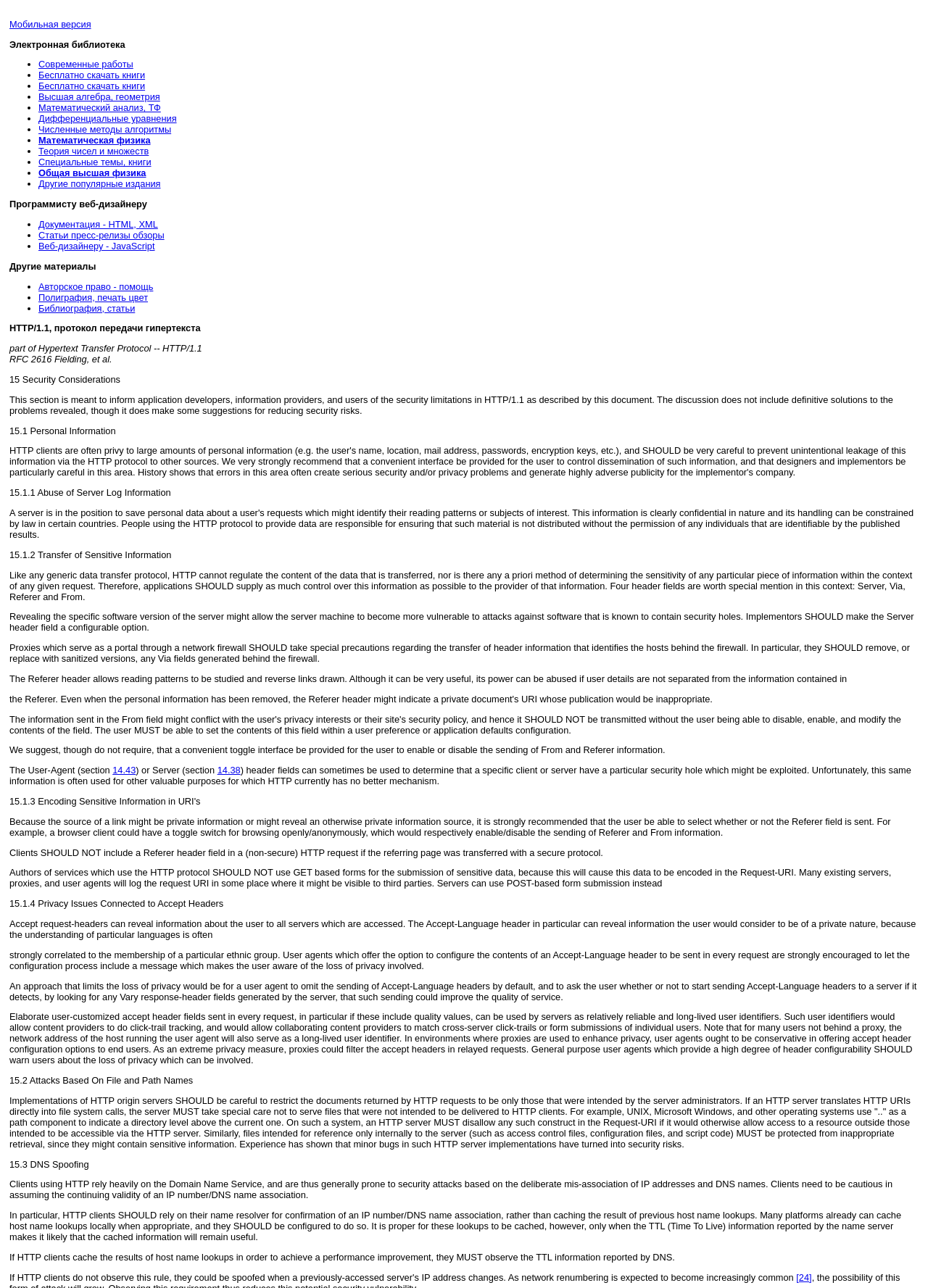Please provide a comprehensive response to the question below by analyzing the image: 
What is the recommended approach to sending Accept-Language headers?

The webpage suggests that user agents should omit sending Accept-Language headers by default, and only send them if the user has explicitly configured them to do so. This is to protect user privacy, as the Accept-Language header can reveal information about the user's language preferences and ethnic group.